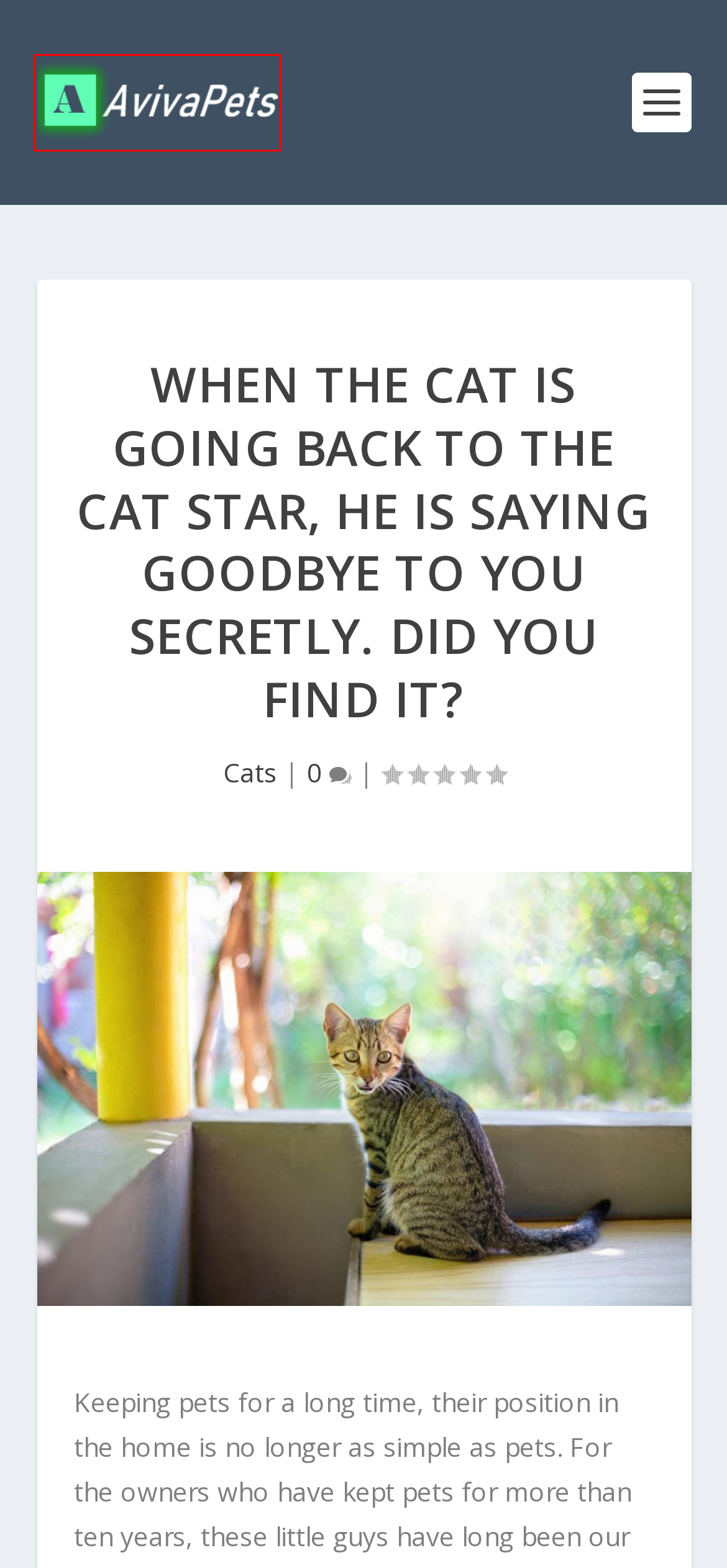You are provided with a screenshot of a webpage containing a red rectangle bounding box. Identify the webpage description that best matches the new webpage after the element in the bounding box is clicked. Here are the potential descriptions:
A. Log In ‹ Aviva Pets — WordPress
B. The first choice for raising dogs is “Schnauzer”, which has many benefits | Aviva Pets
C. Pet Care | Aviva Pets
D. Aviva Pets | Complele Pet Tutorials
E. Cats | Aviva Pets
F. Contact Us | Aviva Pets
G. Dog | Aviva Pets
H. Have a dog? The teddy dog is very worry-free | Aviva Pets

D